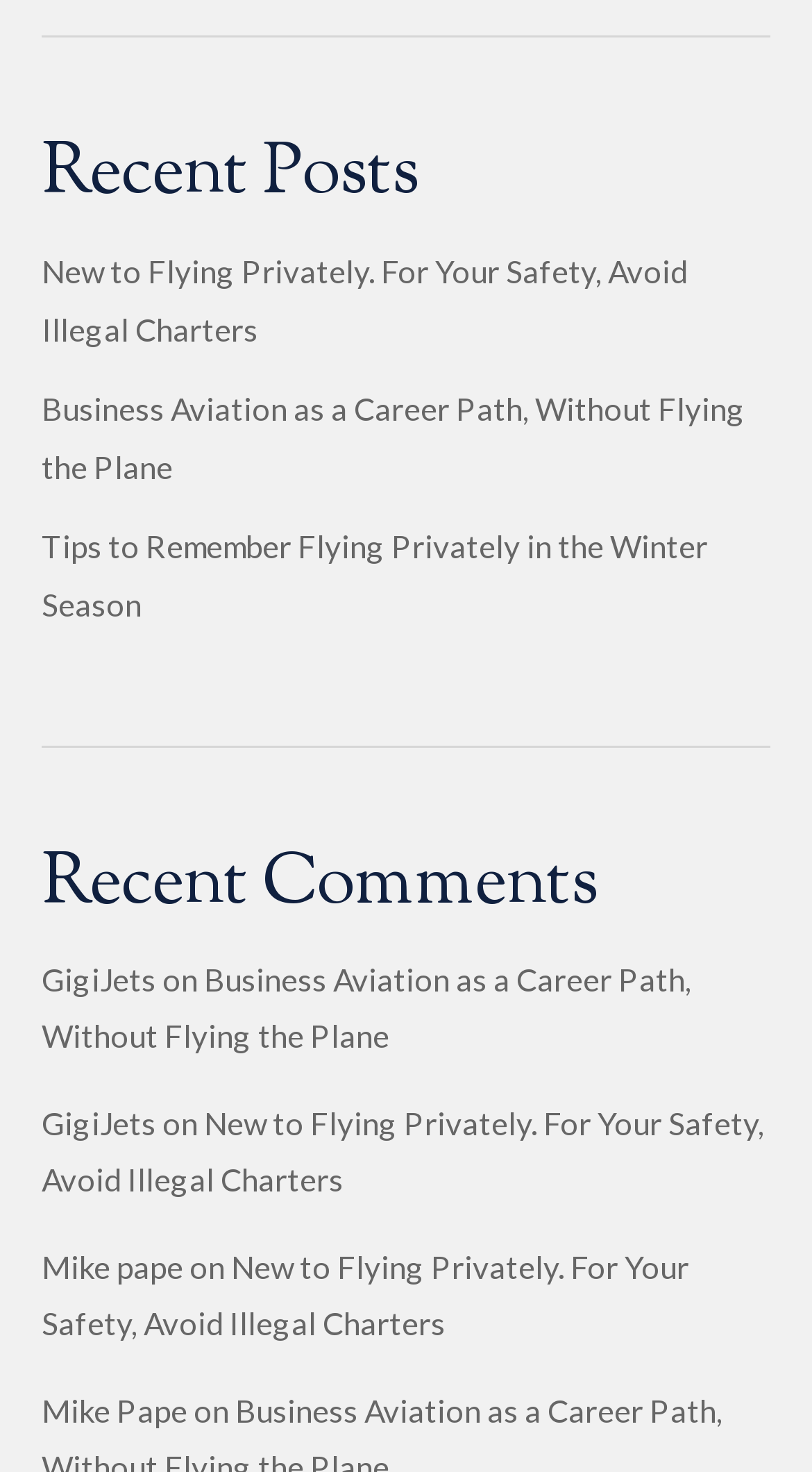Please provide a brief answer to the question using only one word or phrase: 
How many recent comments are listed?

3